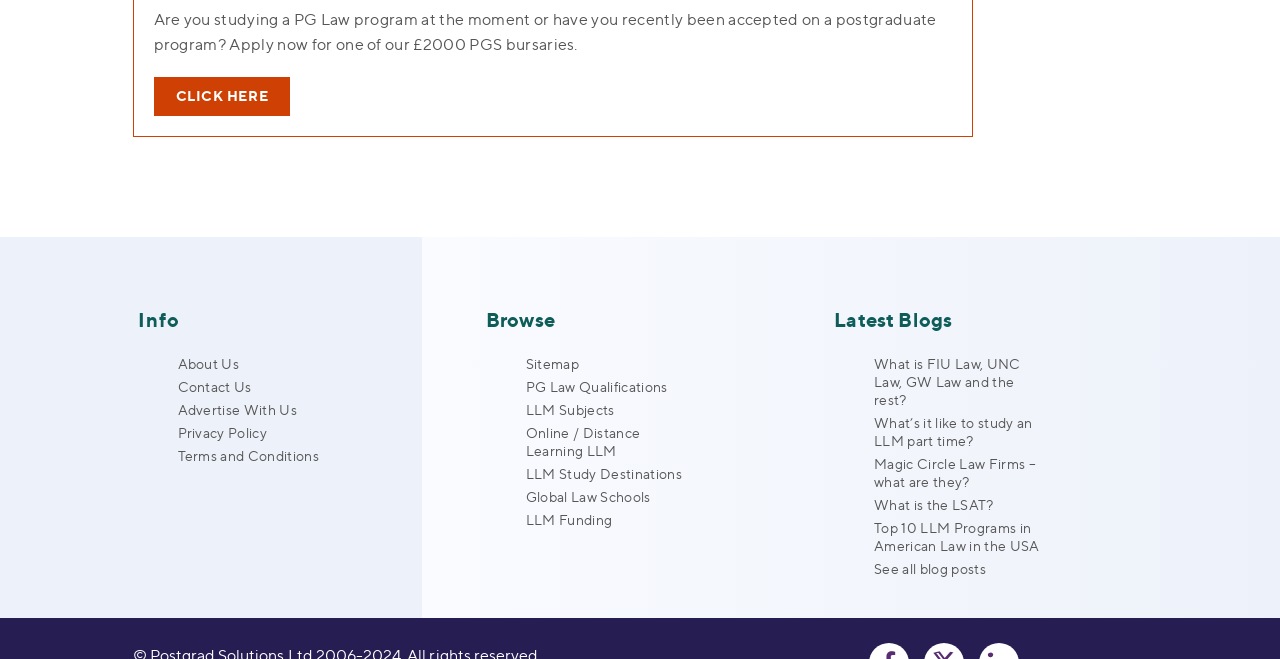Determine the bounding box coordinates for the area you should click to complete the following instruction: "Apply for a PGS bursary".

[0.12, 0.117, 0.227, 0.176]